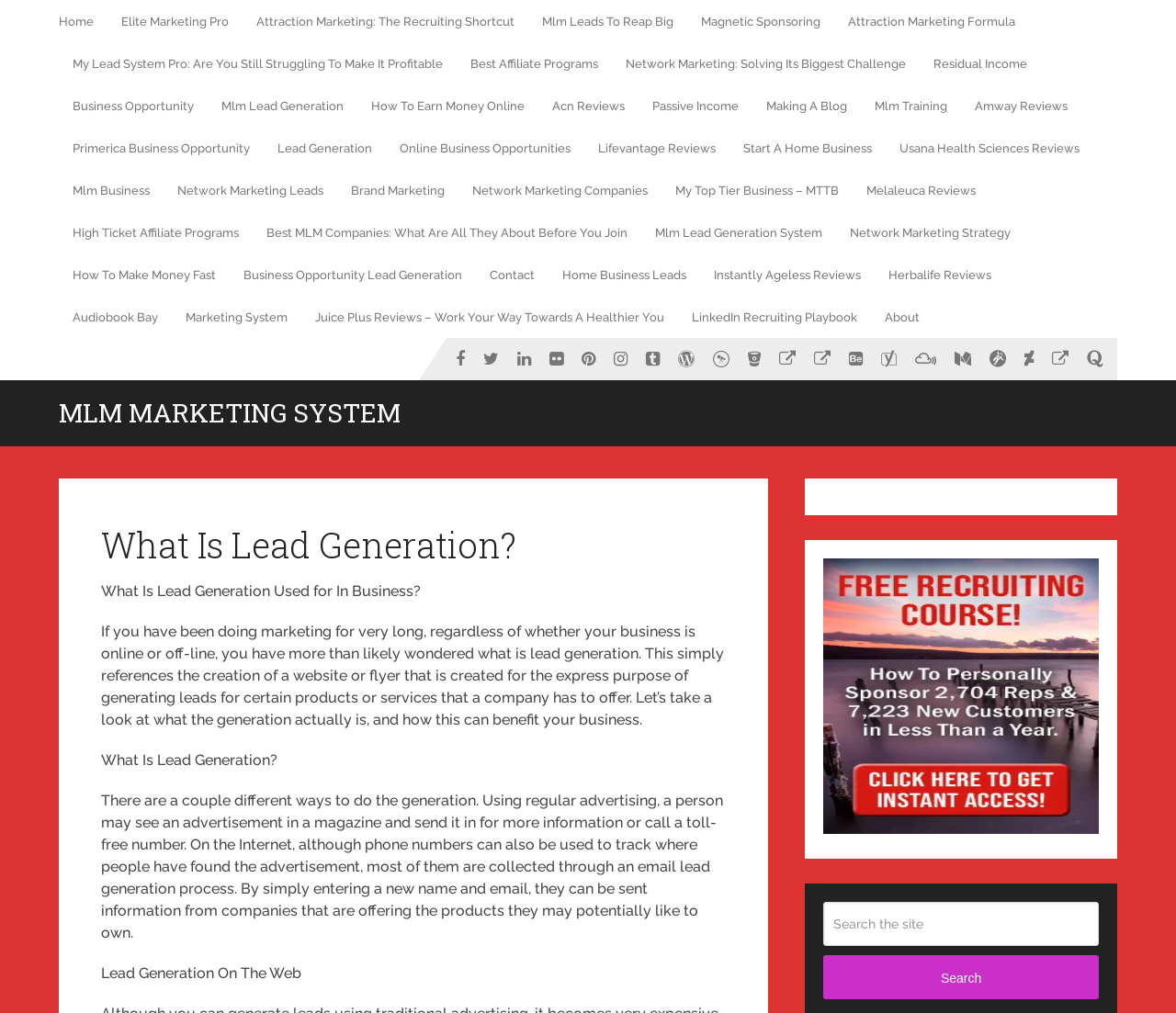Locate the bounding box coordinates of the element's region that should be clicked to carry out the following instruction: "Search the site". The coordinates need to be four float numbers between 0 and 1, i.e., [left, top, right, bottom].

[0.7, 0.89, 0.934, 0.934]